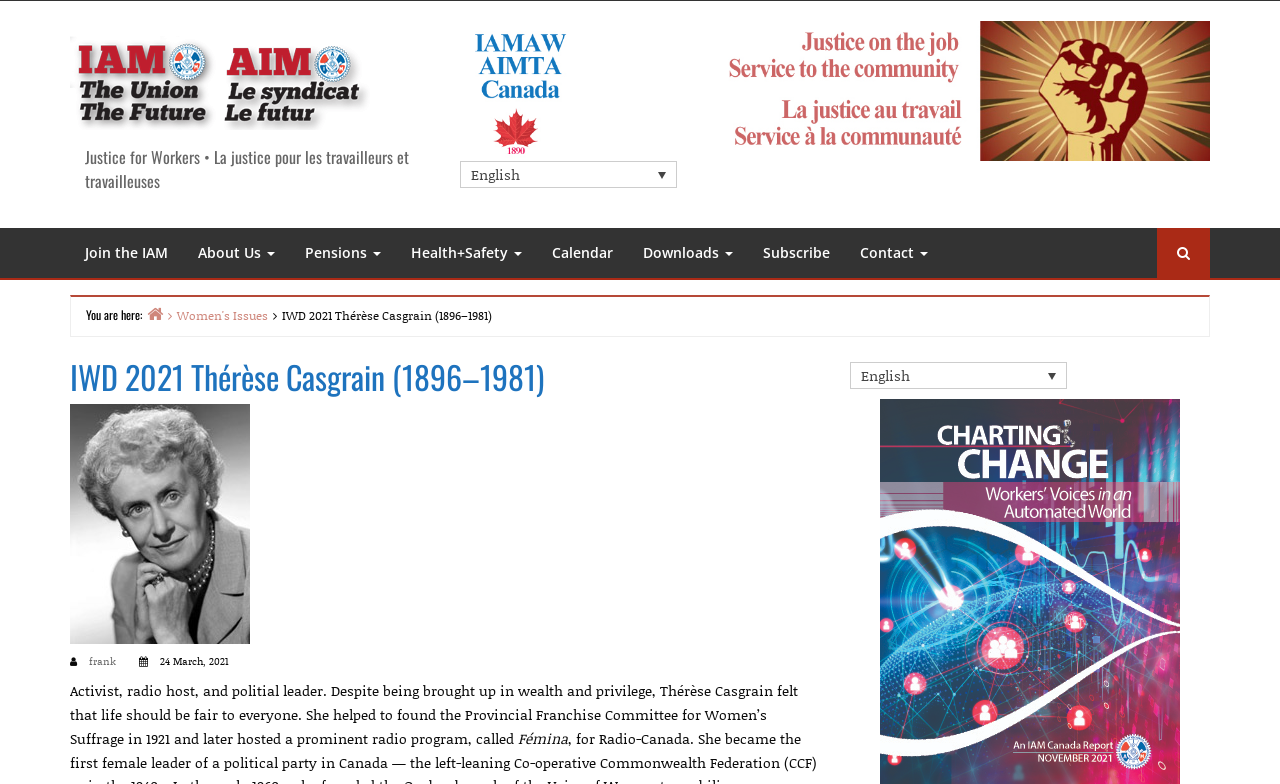Examine the image carefully and respond to the question with a detailed answer: 
What is the date mentioned on this webpage?

The webpage has a time element 'Wednesday, March 24, 2021, 8:16 am' which indicates that the date mentioned on this webpage is Wednesday, March 24, 2021.